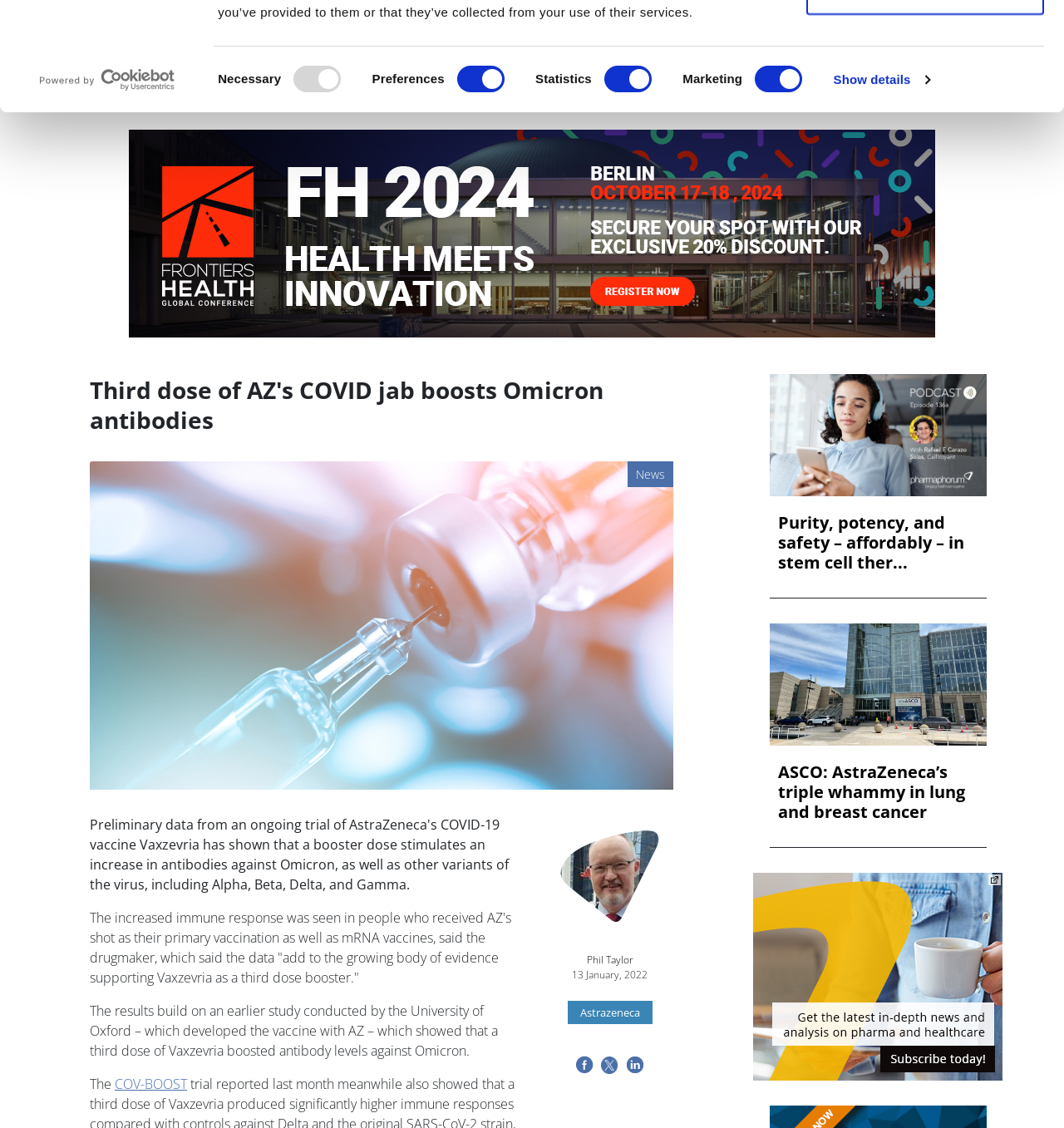What is the date of the article?
Provide a fully detailed and comprehensive answer to the question.

The article has a date stamp at the bottom, which indicates that the article was published on 13 January, 2022.